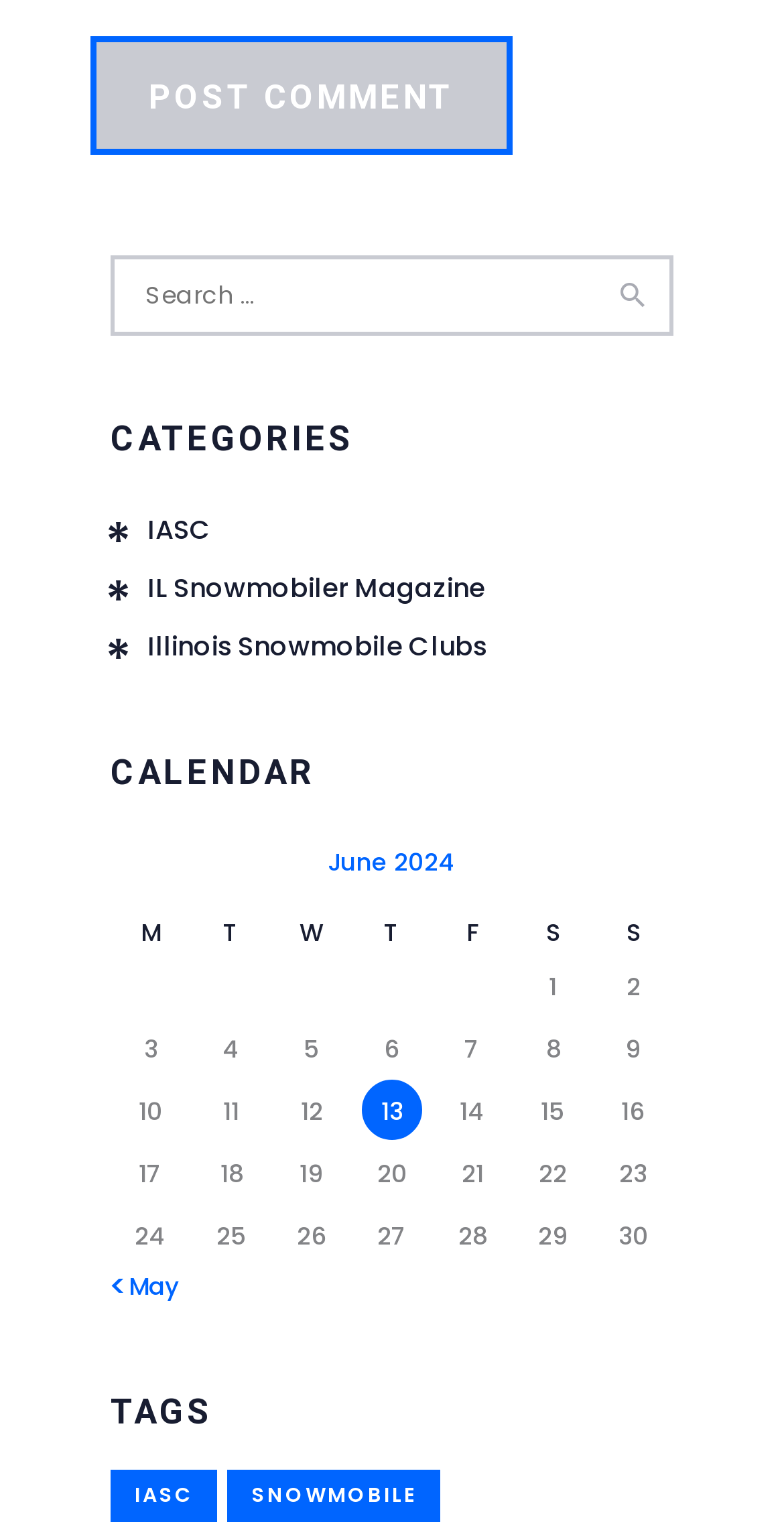Using the webpage screenshot and the element description English, determine the bounding box coordinates. Specify the coordinates in the format (top-left x, top-left y, bottom-right x, bottom-right y) with values ranging from 0 to 1.

None